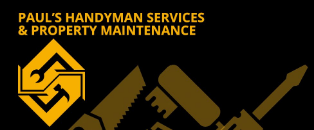Provide a comprehensive description of the image.

The image features the logo of "Paul's Handyman Services & Property Maintenance." The design incorporates a distinctive emblem that includes crossed tools, symbolizing the handyman services offered. Set against a sleek black background, the logo prominently displays the business name in bold, yellow lettering, ensuring visibility and recognition. The elements of the logo reflect a range of tasks associated with property maintenance, capturing the essence of reliable and professional service in the community. This branding effectively communicates the nature of the services provided, targeting both residential and commercial clients.